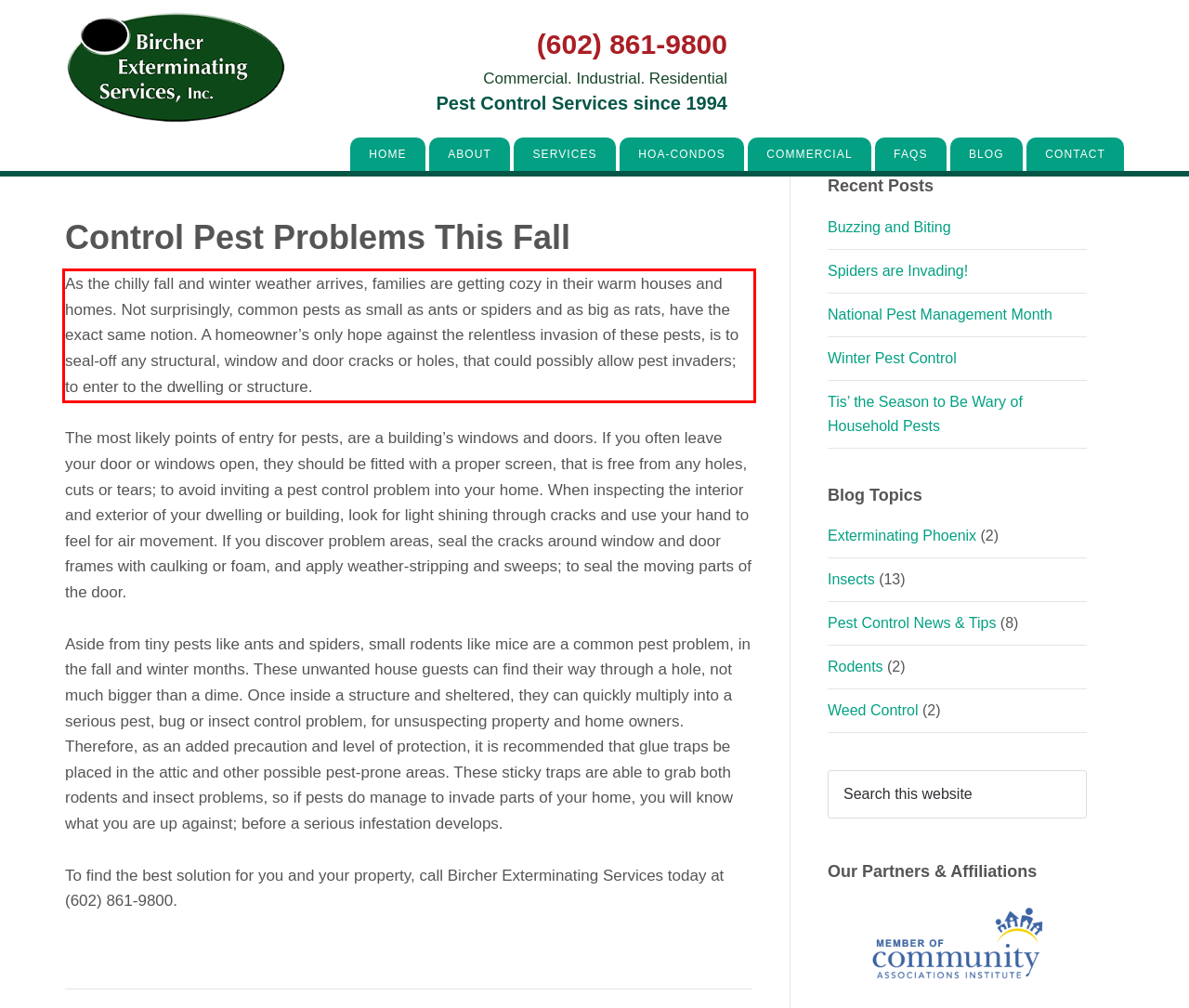Please perform OCR on the text content within the red bounding box that is highlighted in the provided webpage screenshot.

As the chilly fall and winter weather arrives, families are getting cozy in their warm houses and homes. Not surprisingly, common pests as small as ants or spiders and as big as rats, have the exact same notion. A homeowner’s only hope against the relentless invasion of these pests, is to seal-off any structural, window and door cracks or holes, that could possibly allow pest invaders; to enter to the dwelling or structure.